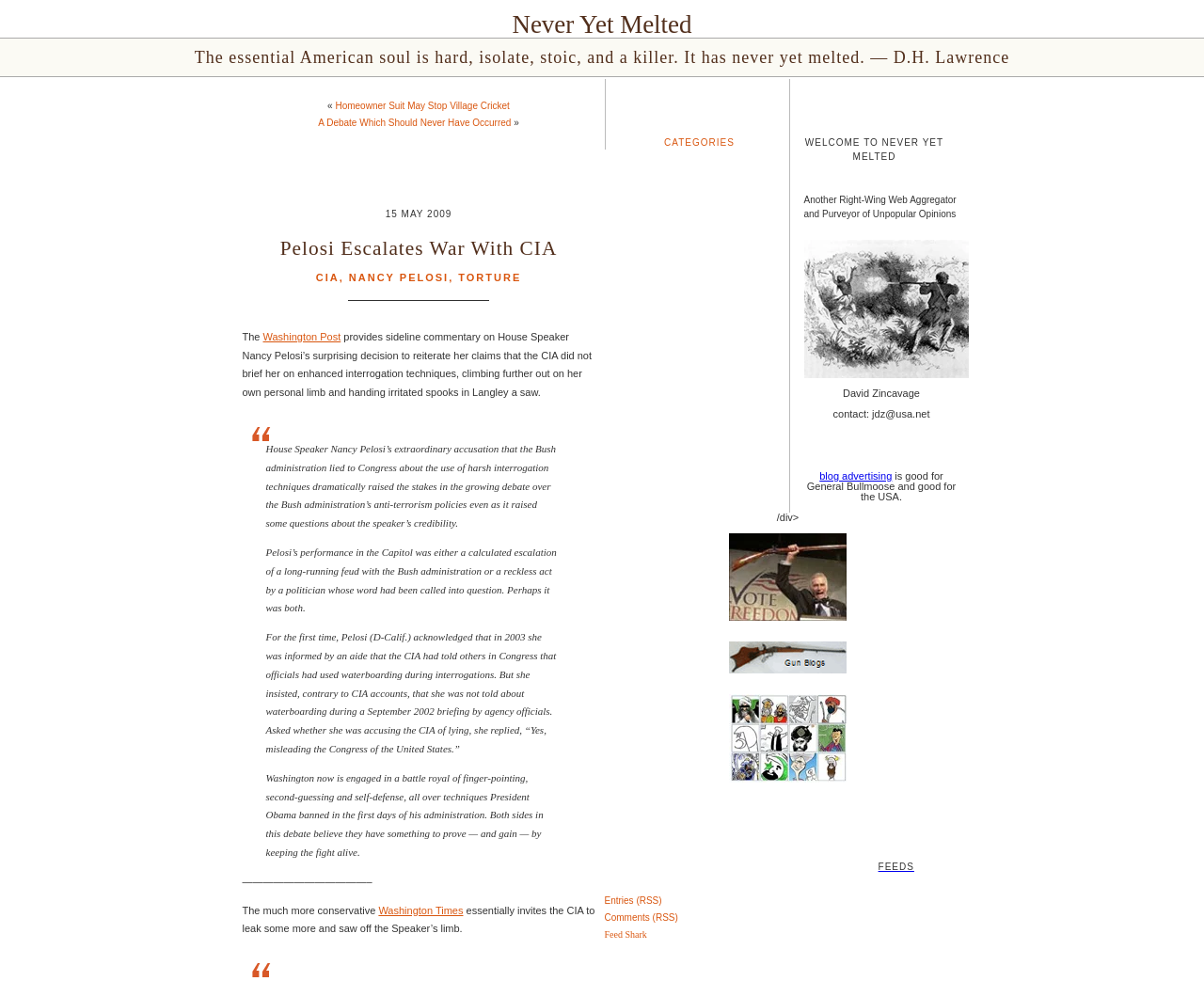Find the bounding box coordinates of the clickable area that will achieve the following instruction: "Click the 'Never Yet Melted' link".

[0.425, 0.011, 0.575, 0.039]